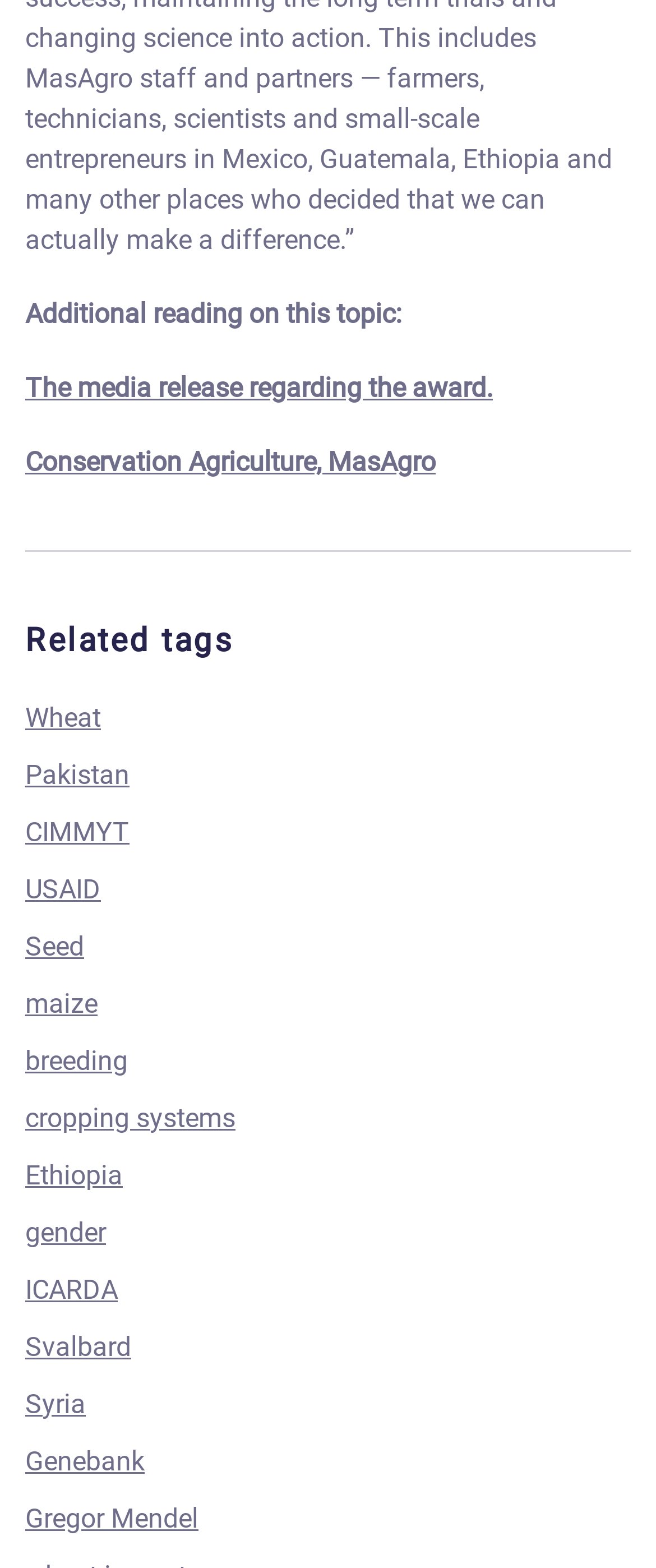Locate the coordinates of the bounding box for the clickable region that fulfills this instruction: "View information about Wheat".

[0.038, 0.447, 0.154, 0.468]